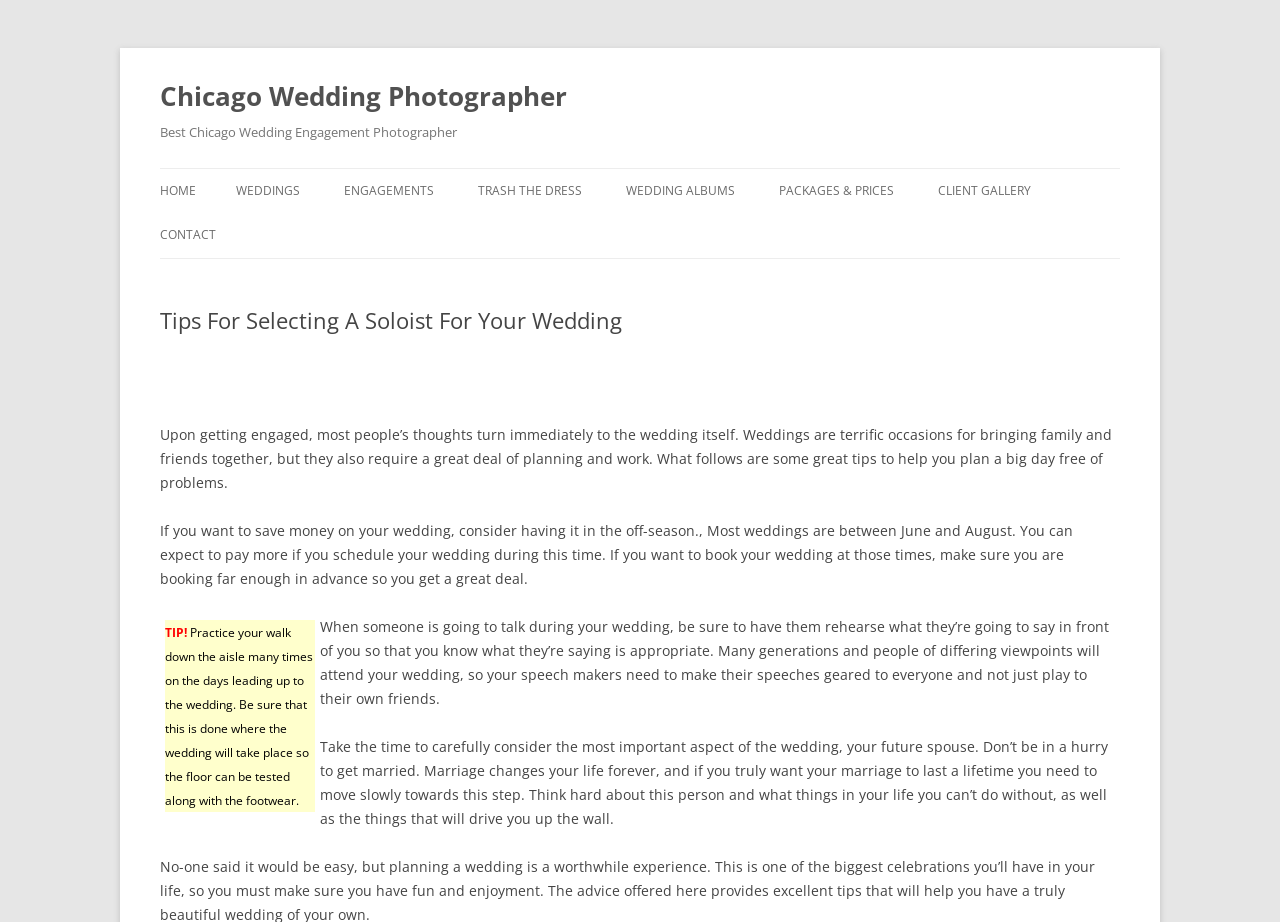Using the description "Trash The Dress", locate and provide the bounding box of the UI element.

[0.373, 0.183, 0.455, 0.231]